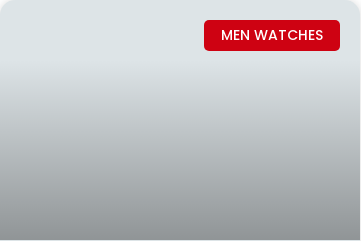Provide a brief response in the form of a single word or phrase:
What is the purpose of the design?

Gateway to watch options